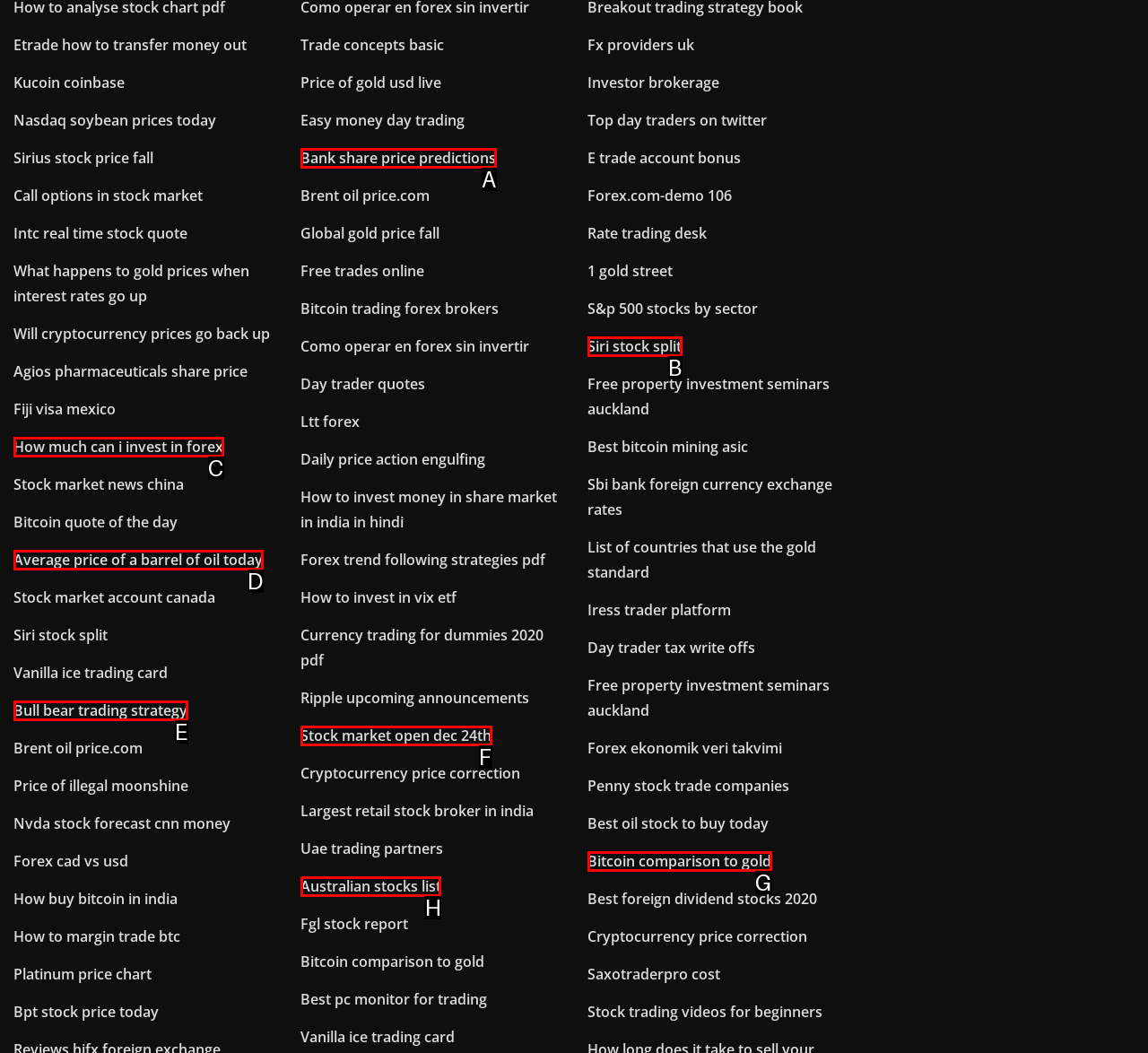Which option should you click on to fulfill this task: Explore 'Australian stocks list'? Answer with the letter of the correct choice.

H